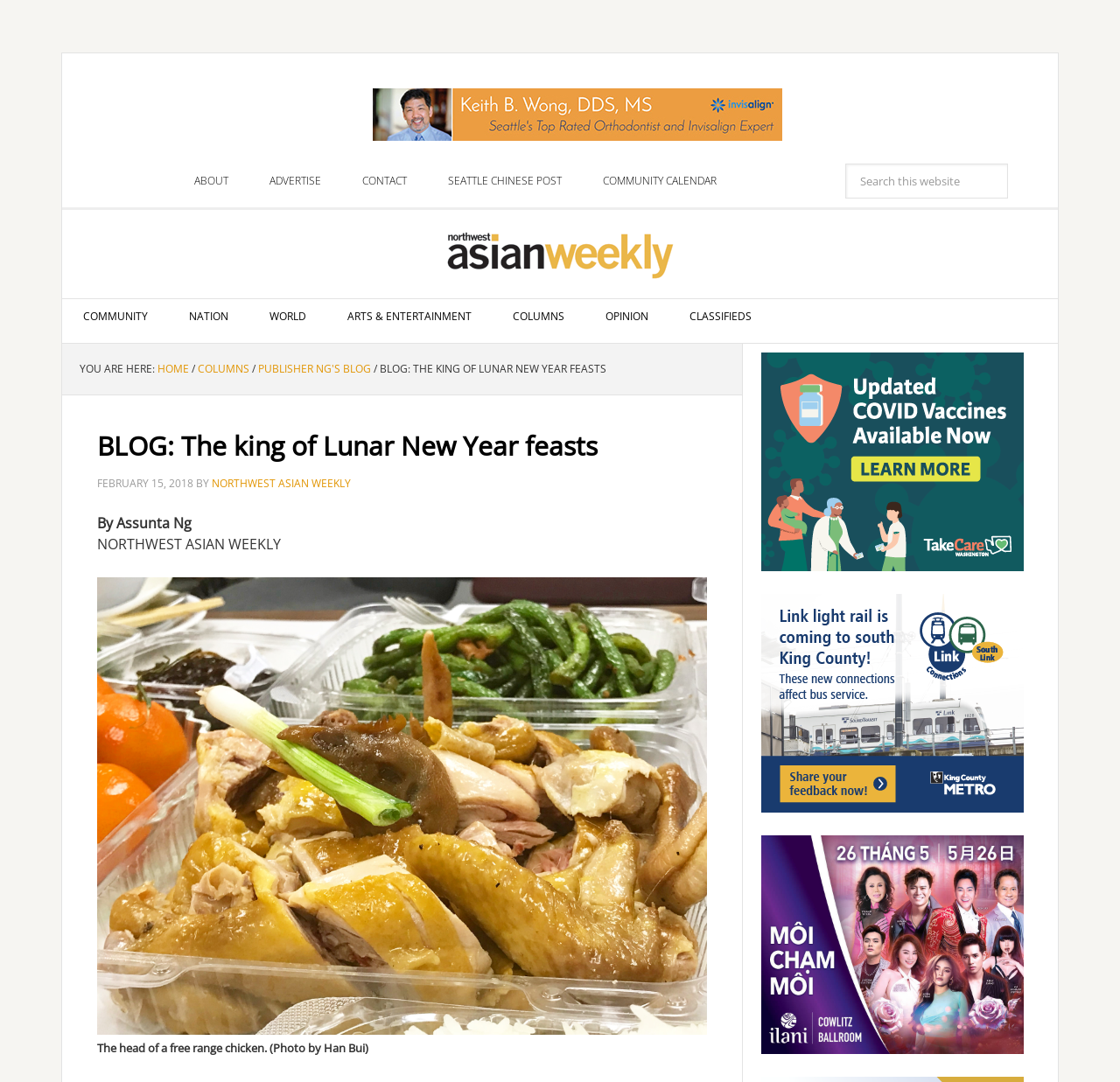Could you determine the bounding box coordinates of the clickable element to complete the instruction: "View NORTHWEST ASIAN WEEKLY page"? Provide the coordinates as four float numbers between 0 and 1, i.e., [left, top, right, bottom].

[0.087, 0.2, 0.913, 0.269]